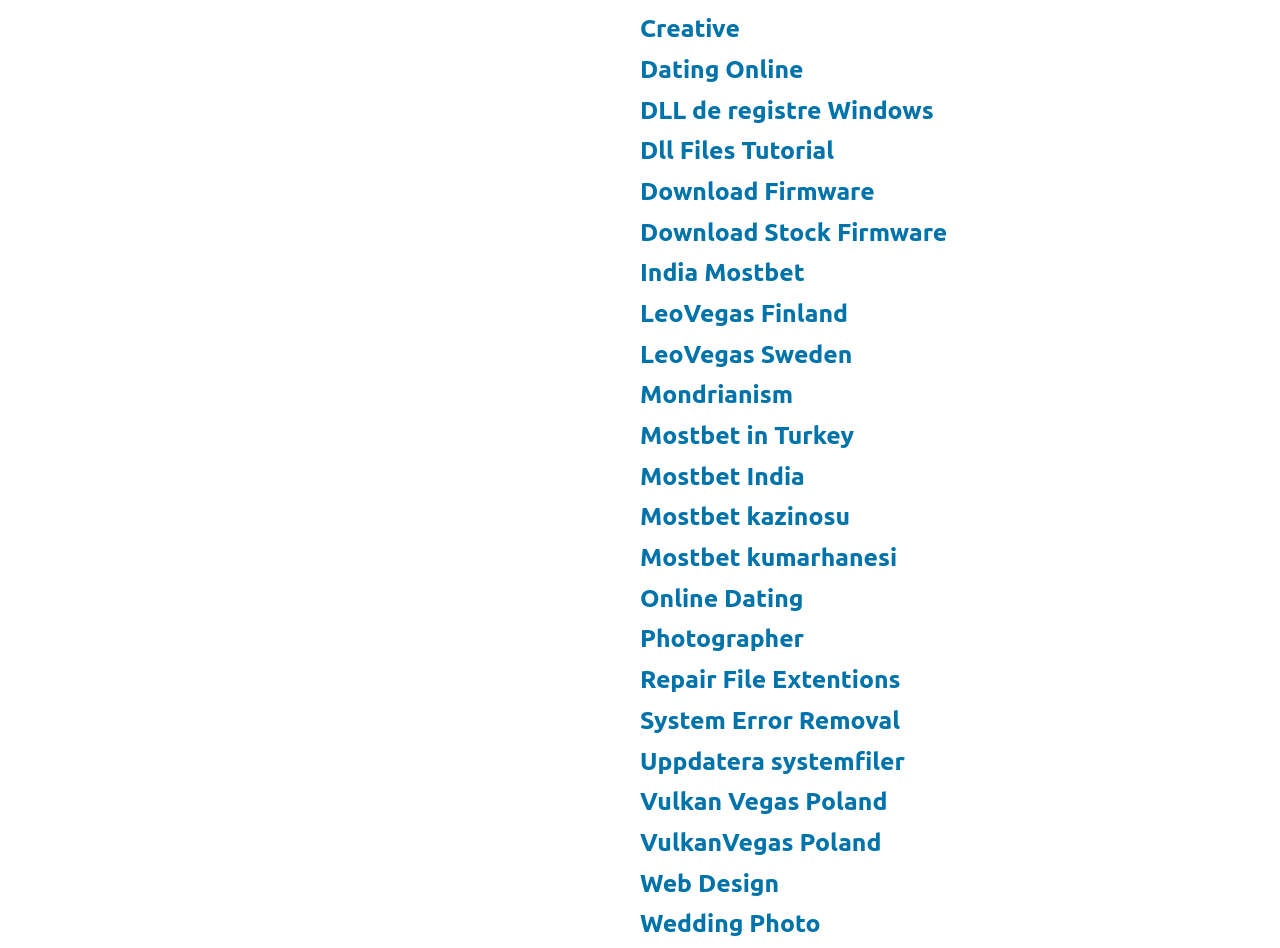What is the common theme among 'Dating Online', 'Online Dating', and 'Photographer'?
From the screenshot, provide a brief answer in one word or phrase.

Personal services